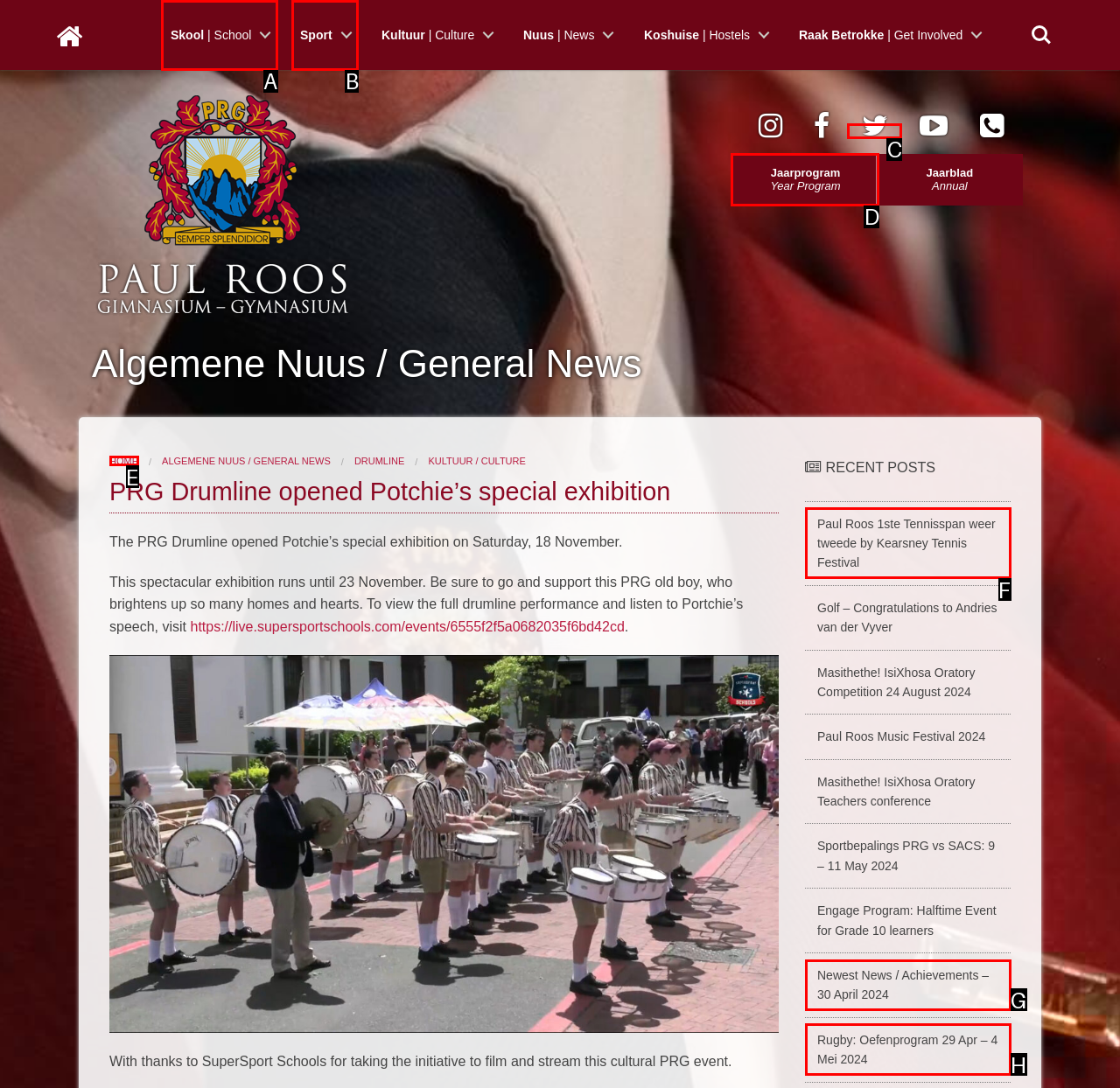Indicate the HTML element that should be clicked to perform the task: View the 'Jaarprogram Year Program' Reply with the letter corresponding to the chosen option.

D